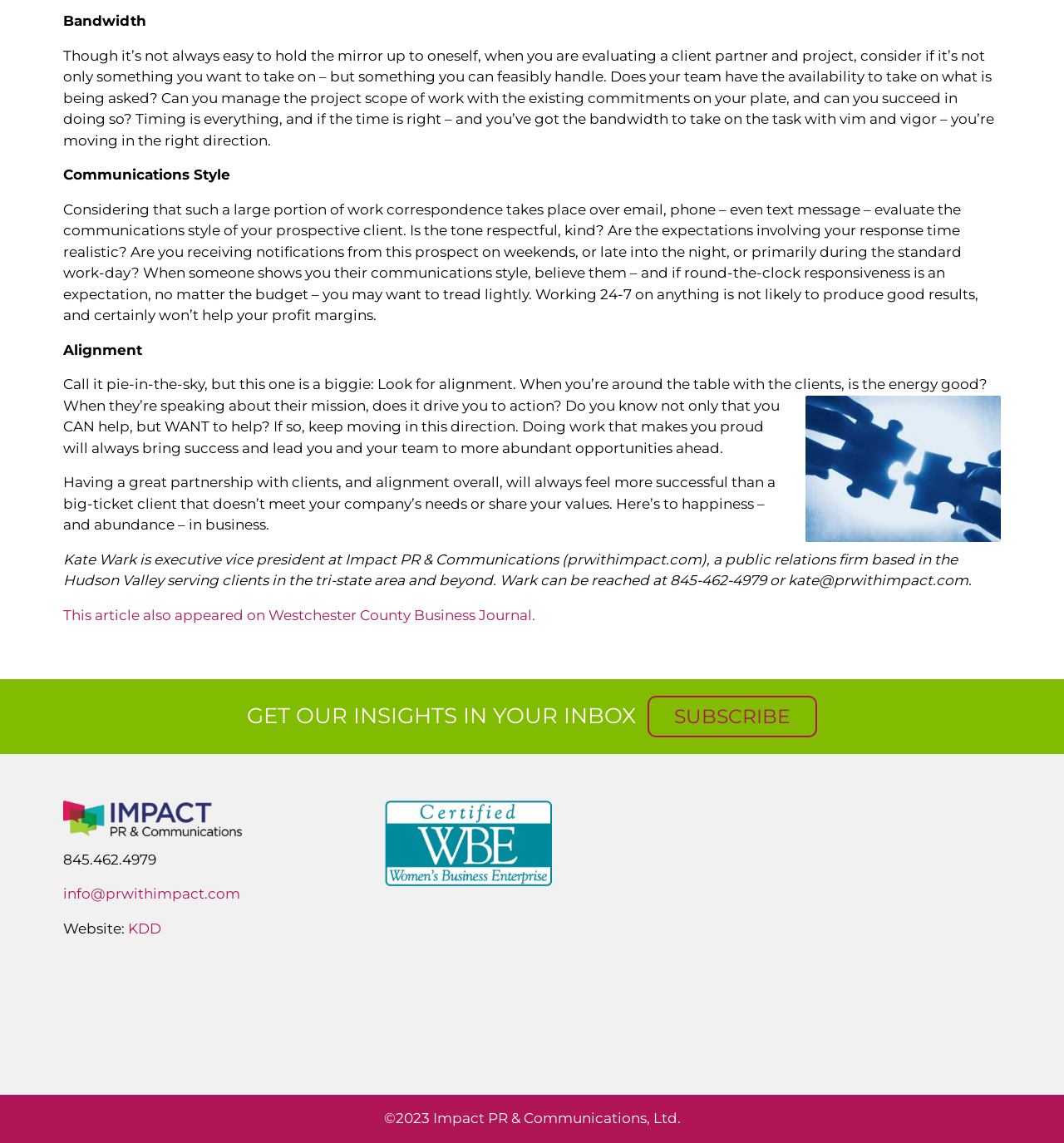What is the tone of the article?
By examining the image, provide a one-word or phrase answer.

Professional and reflective